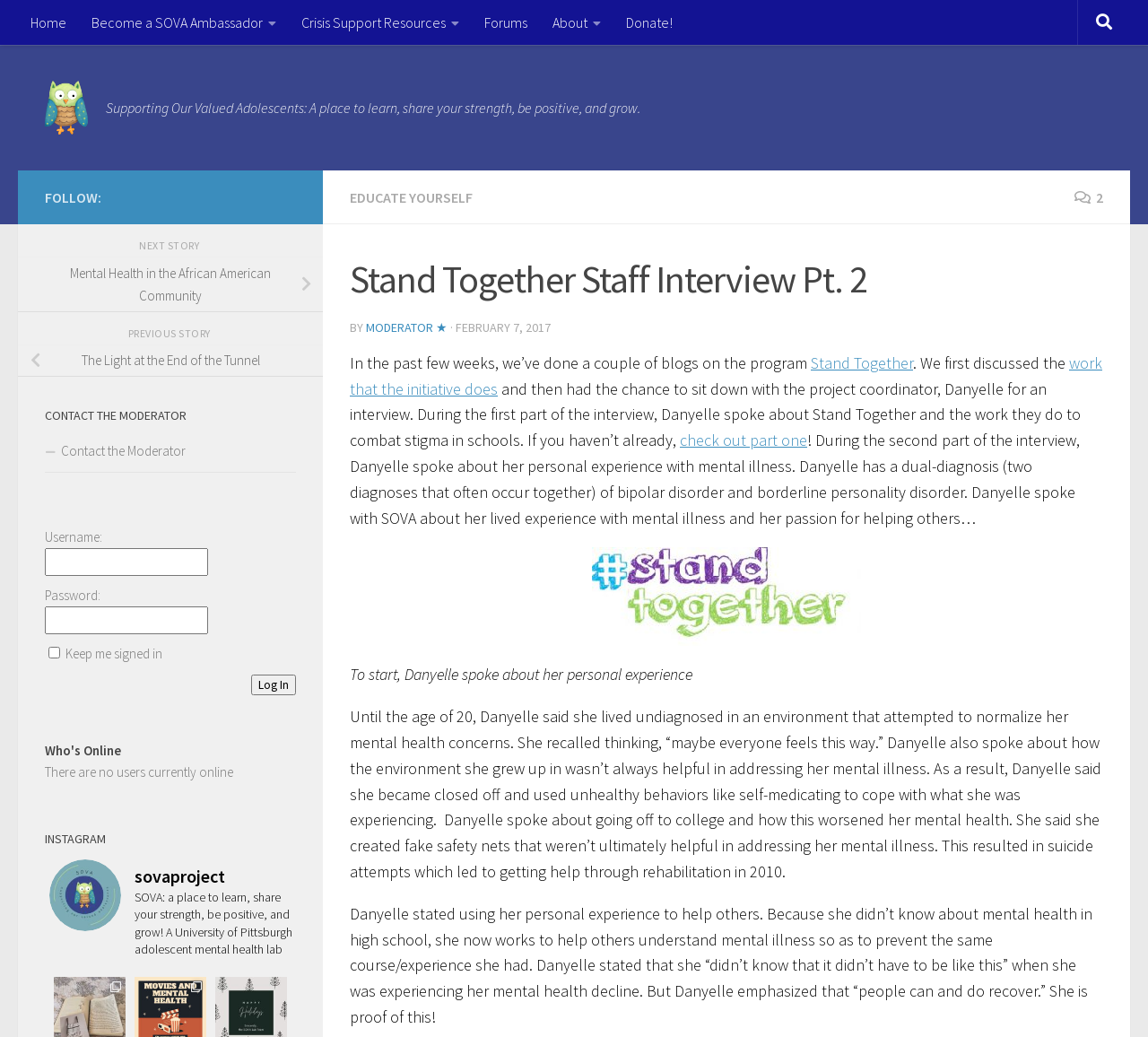Give a detailed overview of the webpage's appearance and contents.

This webpage is about an interview with the project coordinator of Stand Together, a program that combats stigma in schools. At the top of the page, there is a navigation menu with links to "Home", "Become a SOVA Ambassador", "Crisis Support Resources", "Forums", "About", and "Donate!". On the top right, there is a button with a search icon.

Below the navigation menu, there is a logo of SOVA, a University of Pittsburgh adolescent mental health lab, along with a tagline "A place to learn, share your strength, be positive, and grow!". 

The main content of the page is an interview with Danyelle, the project coordinator of Stand Together. The interview is divided into two parts, and this page is the second part. Danyelle shares her personal experience with mental illness, including her struggles with bipolar disorder and borderline personality disorder. She talks about how she used to think that everyone felt the same way, and how she became closed off and used unhealthy behaviors to cope. She also shares how she got help through rehabilitation and now uses her experience to help others.

The interview is accompanied by a heading "Stand Together Staff Interview Pt. 2" and a link to part one of the interview. There are also links to other related articles, including "EDUCATE YOURSELF" and "Mental Health in the African American Community".

On the right side of the page, there is a section with links to follow SOVA on social media, as well as a "NEXT STORY" and "PREVIOUS STORY" section. Below that, there is a "CONTACT THE MODERATOR" section with a link to contact the moderator and a login form. Further down, there is a section that shows who is online, which currently shows no users. Finally, there is an "INSTAGRAM" section with a link to SOVA's Instagram page.